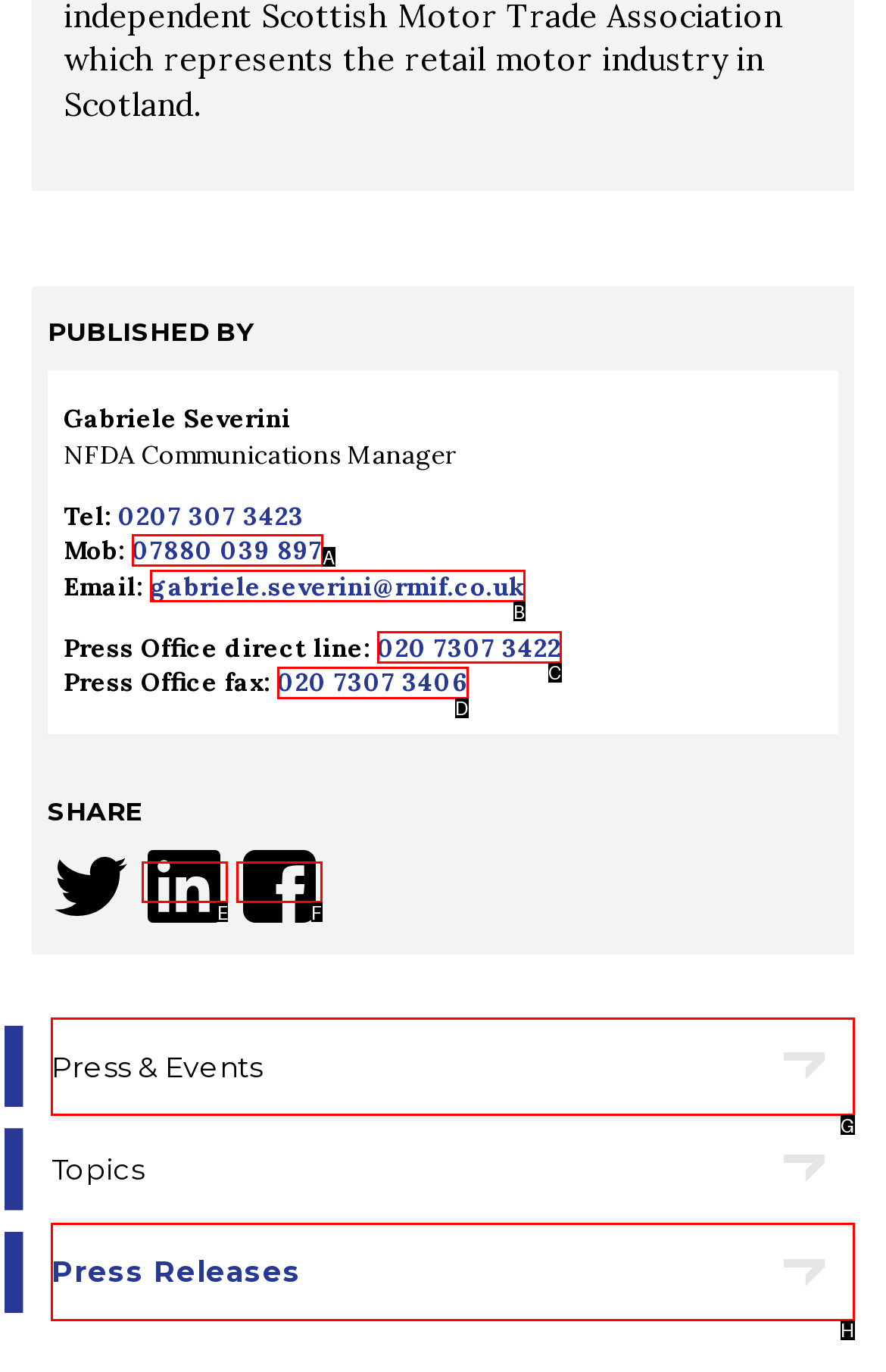Please select the letter of the HTML element that fits the description: Press Releases. Answer with the option's letter directly.

H